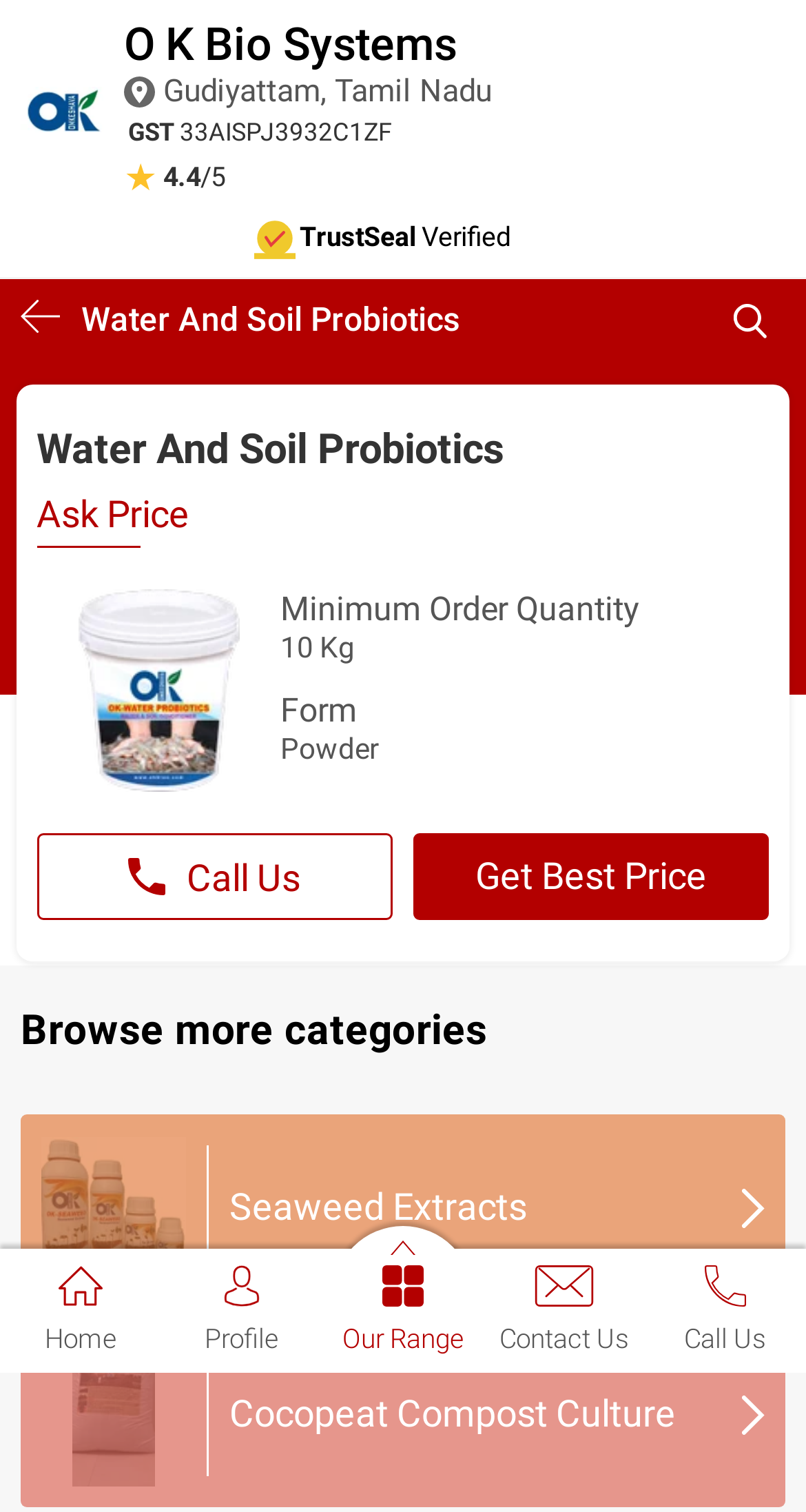Please locate the bounding box coordinates for the element that should be clicked to achieve the following instruction: "Browse more categories". Ensure the coordinates are given as four float numbers between 0 and 1, i.e., [left, top, right, bottom].

[0.026, 0.639, 1.0, 0.724]